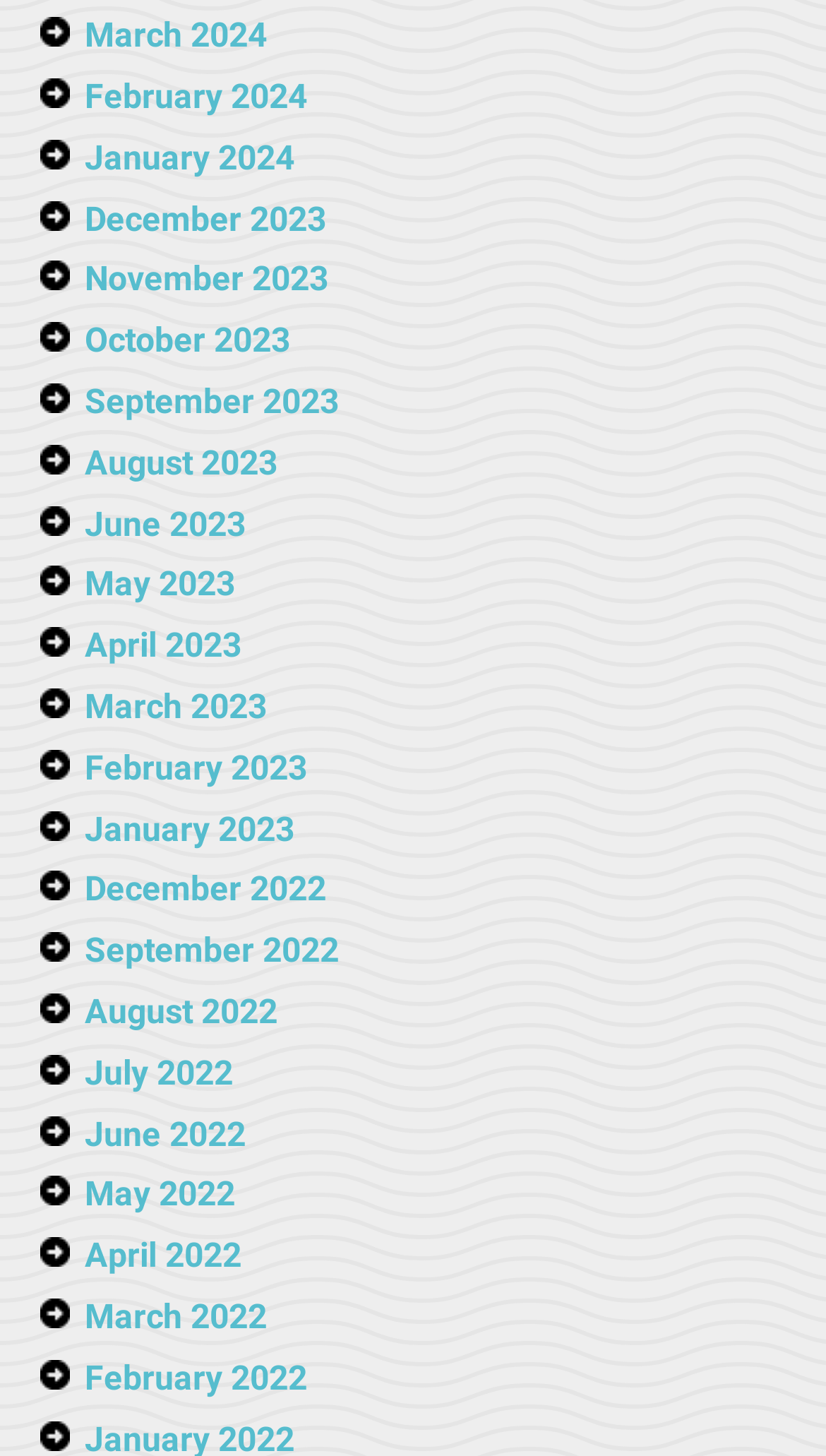What is the most recent month listed?
Using the visual information from the image, give a one-word or short-phrase answer.

March 2024